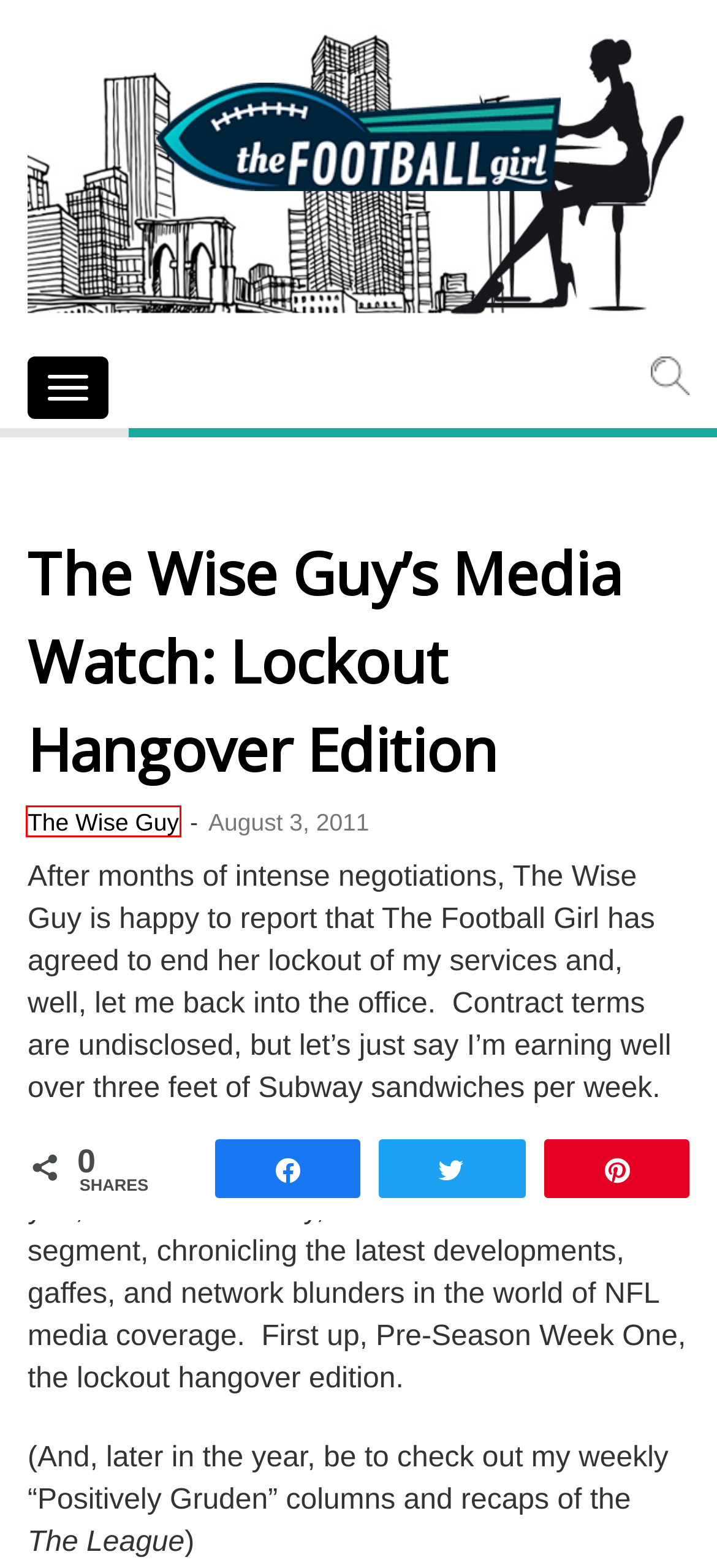You have a screenshot of a webpage, and a red bounding box highlights an element. Select the webpage description that best fits the new page after clicking the element within the bounding box. Options are:
A. NFL Trade Deadline: Who's Been Shipped? | The Football Girl
B. NFL Football Probable But Is Hard Knocks Doubtful At This Point?
C. The Football Girl | Because Women Love Football Too
D. News & Features Archives | The Football Girl
E. The Wise Guy, Author at The Football Girl
F. Derrick Henry likely out for season | The Football Girl
G. NFL World Mourns Death of Demaryius Thomas | The Football Girl
H. Commentary Archives | The Football Girl

E